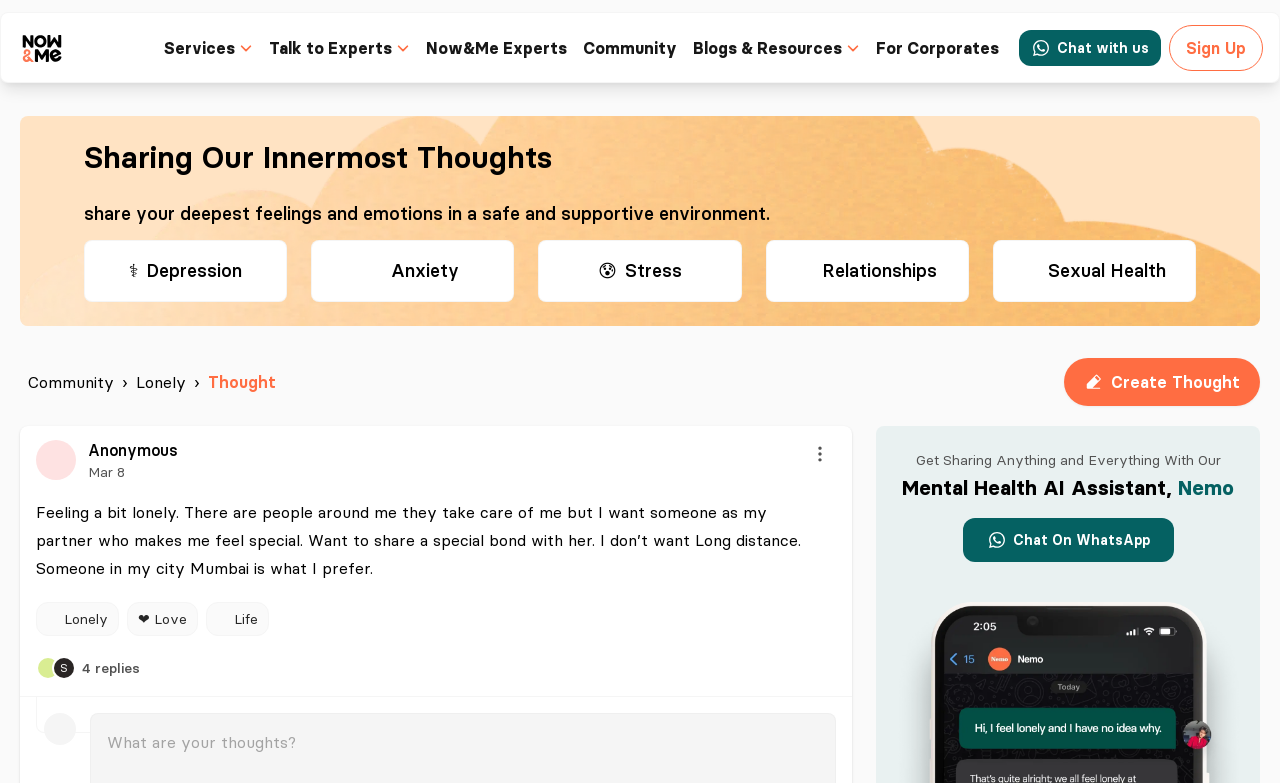What is the main theme of this webpage?
Answer with a single word or phrase by referring to the visual content.

Mental Health